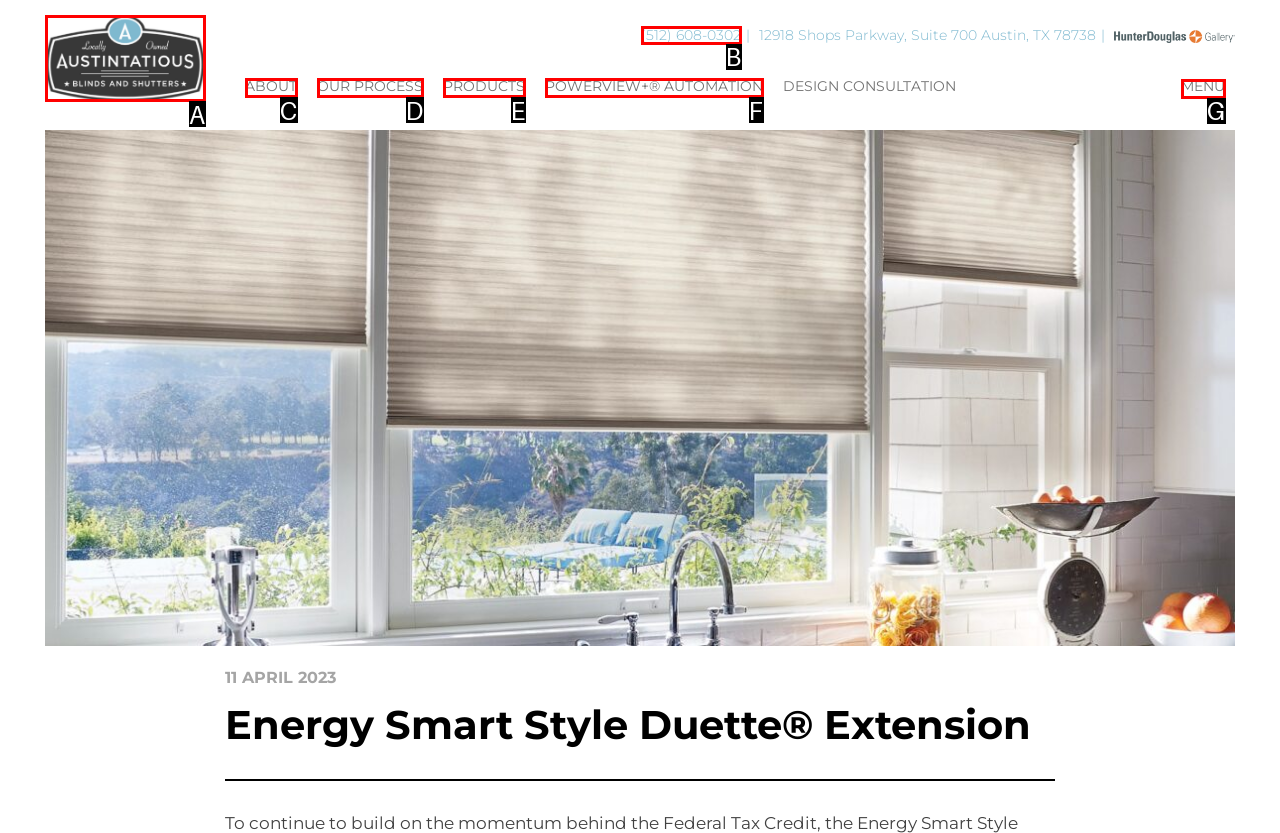Identify the letter of the option that best matches the following description: Menu. Respond with the letter directly.

G